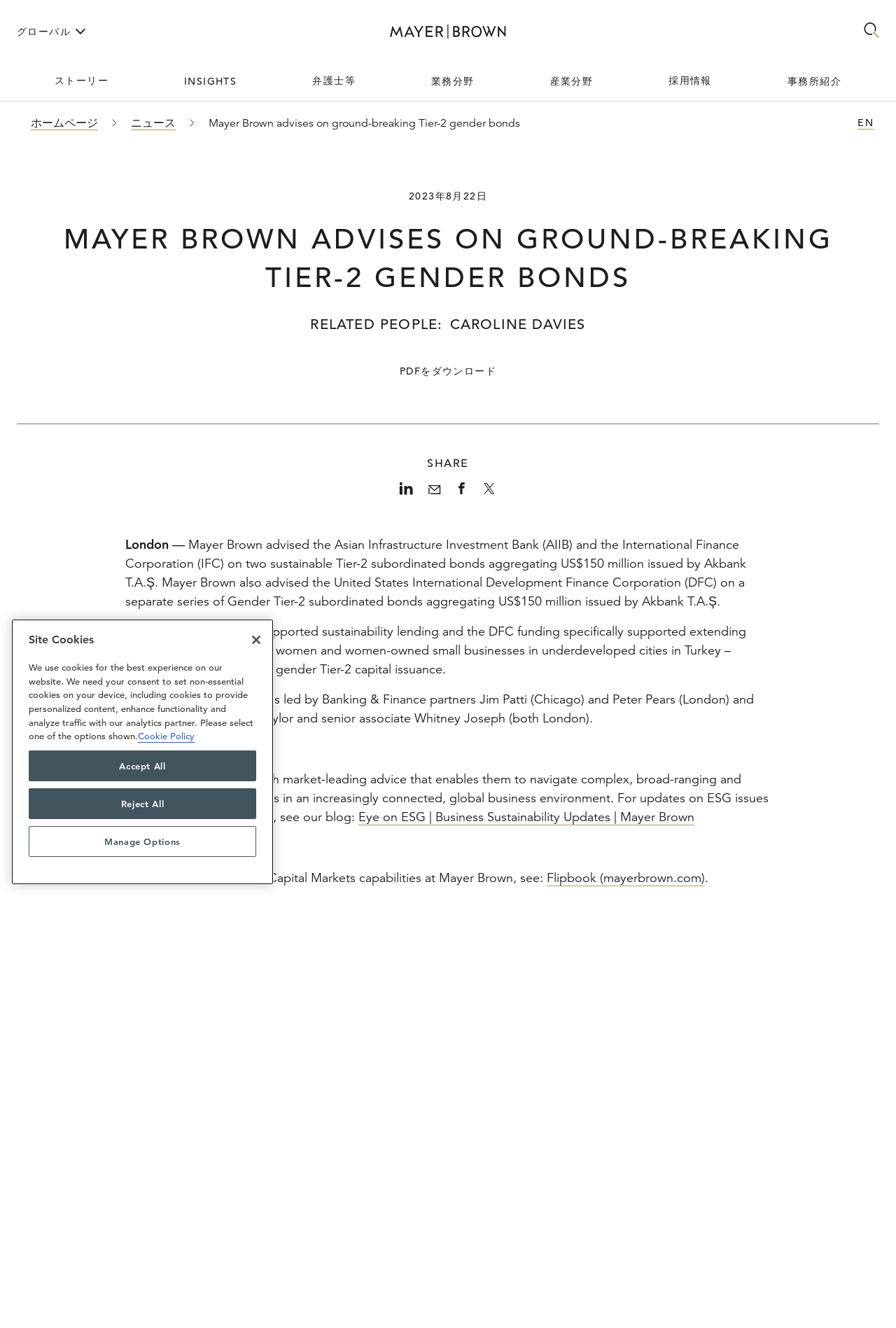What is the topic of the news article?
Look at the screenshot and respond with a single word or phrase.

Gender bonds